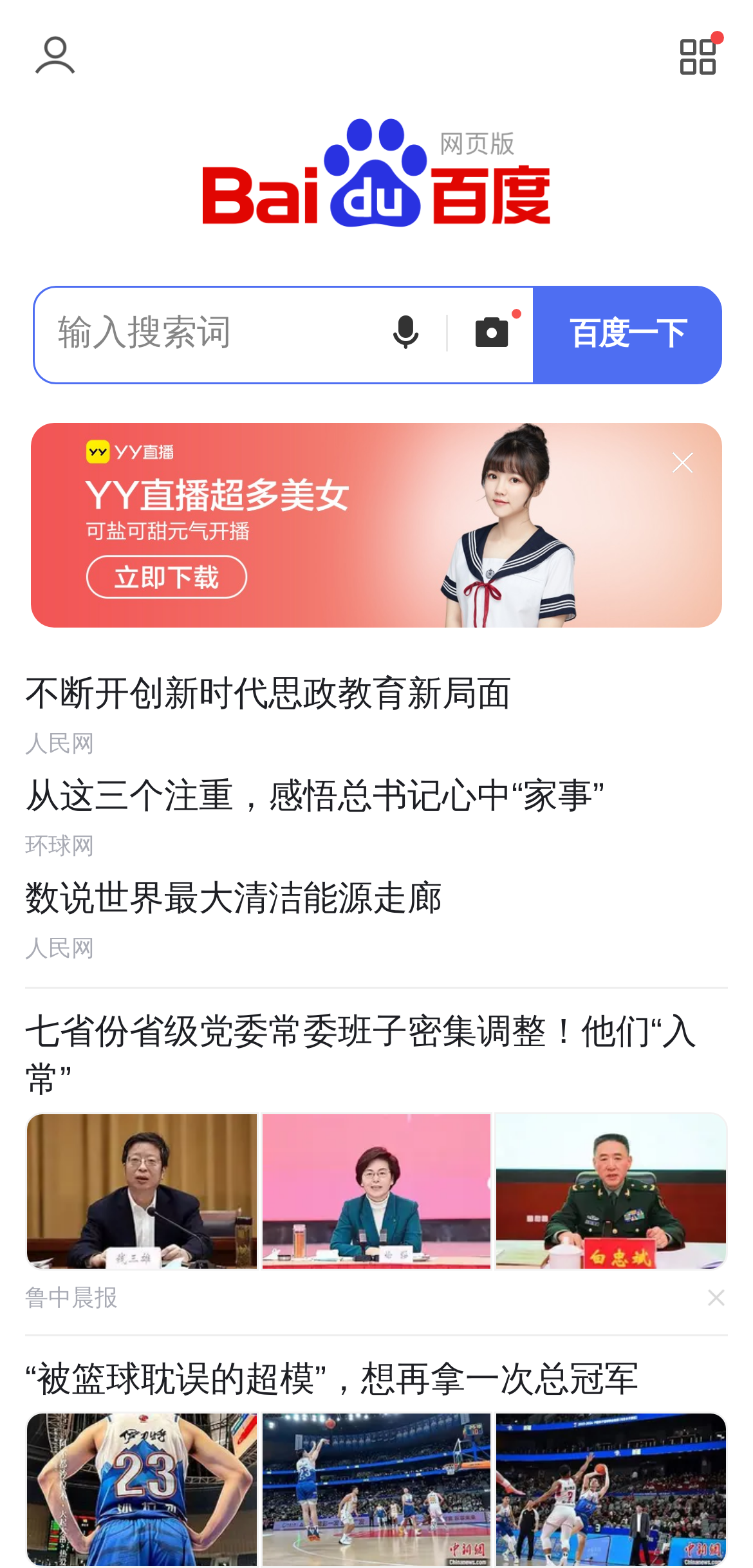Identify and provide the bounding box coordinates of the UI element described: "从这三个注重，感悟总书记心中“家事” 环球网". The coordinates should be formatted as [left, top, right, bottom], with each number being a float between 0 and 1.

[0.033, 0.49, 0.967, 0.555]